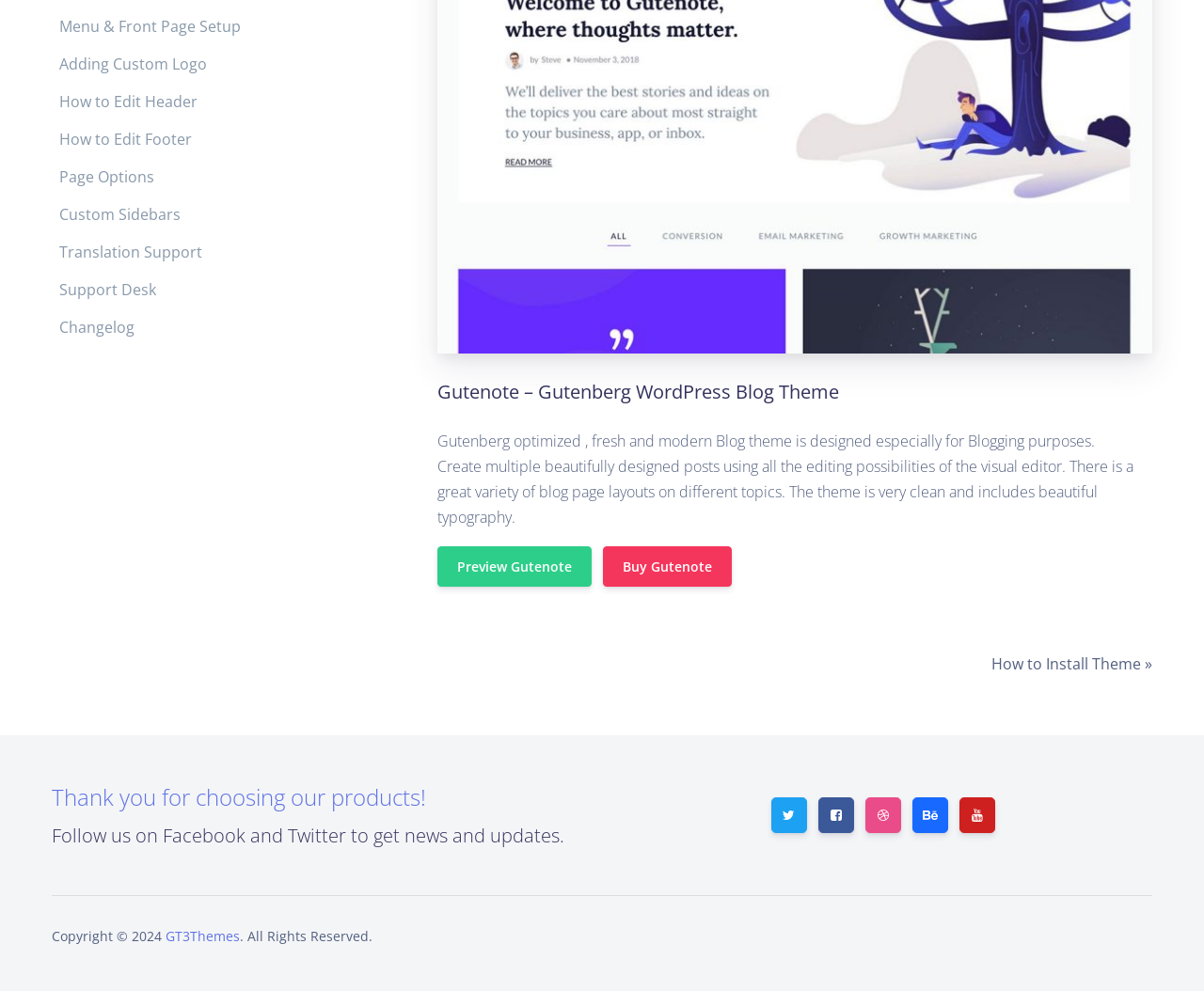Using the given element description, provide the bounding box coordinates (top-left x, top-left y, bottom-right x, bottom-right y) for the corresponding UI element in the screenshot: GT3Themes

[0.138, 0.935, 0.199, 0.953]